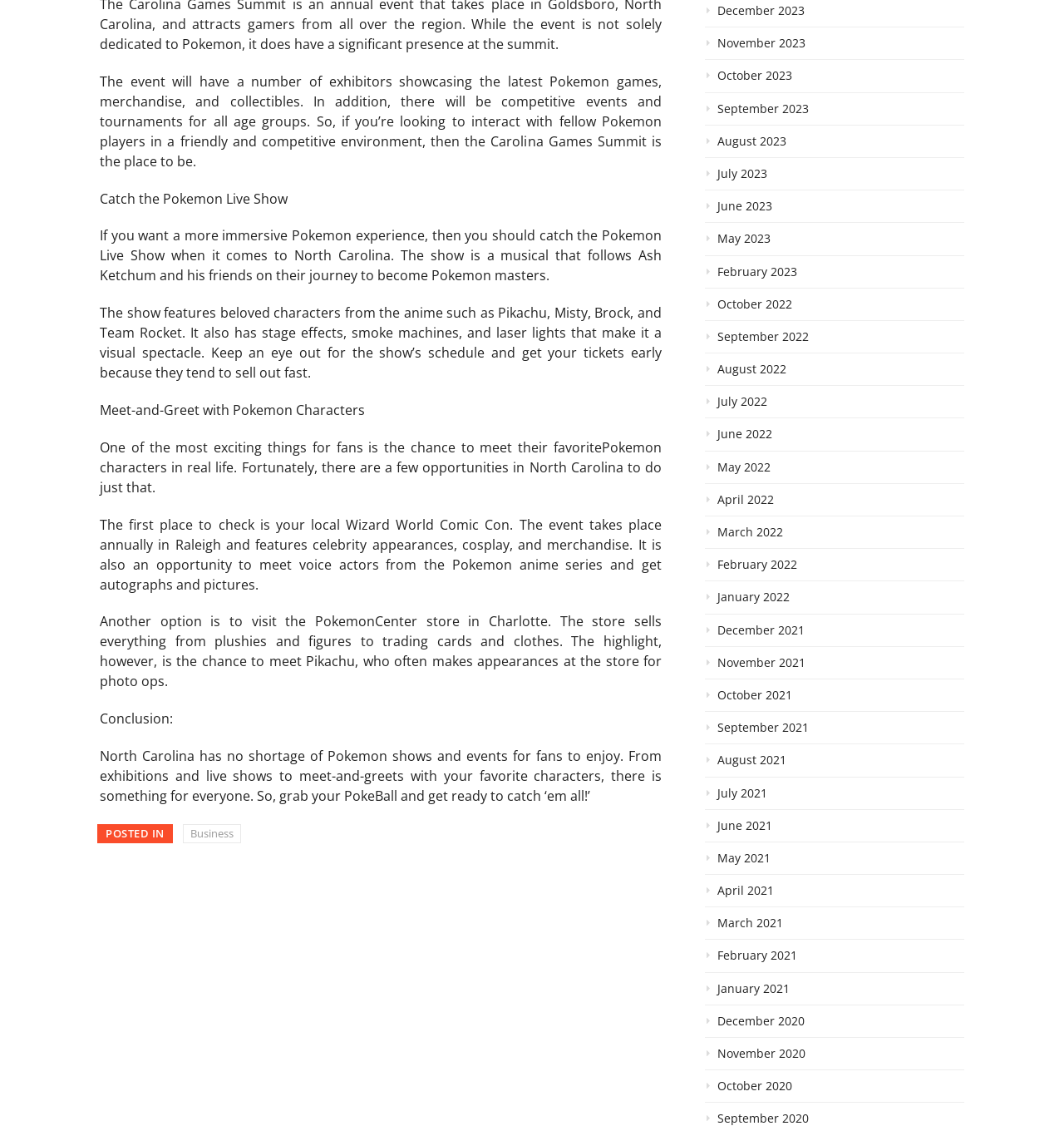Where can you meet Pokemon characters in North Carolina?
Provide a detailed and well-explained answer to the question.

The text mentions that you can meet Pokemon characters at your local Wizard World Comic Con in Raleigh, which features celebrity appearances, cosplay, and merchandise, and also at the PokemonCenter store in Charlotte, where Pikachu often makes appearances for photo ops.